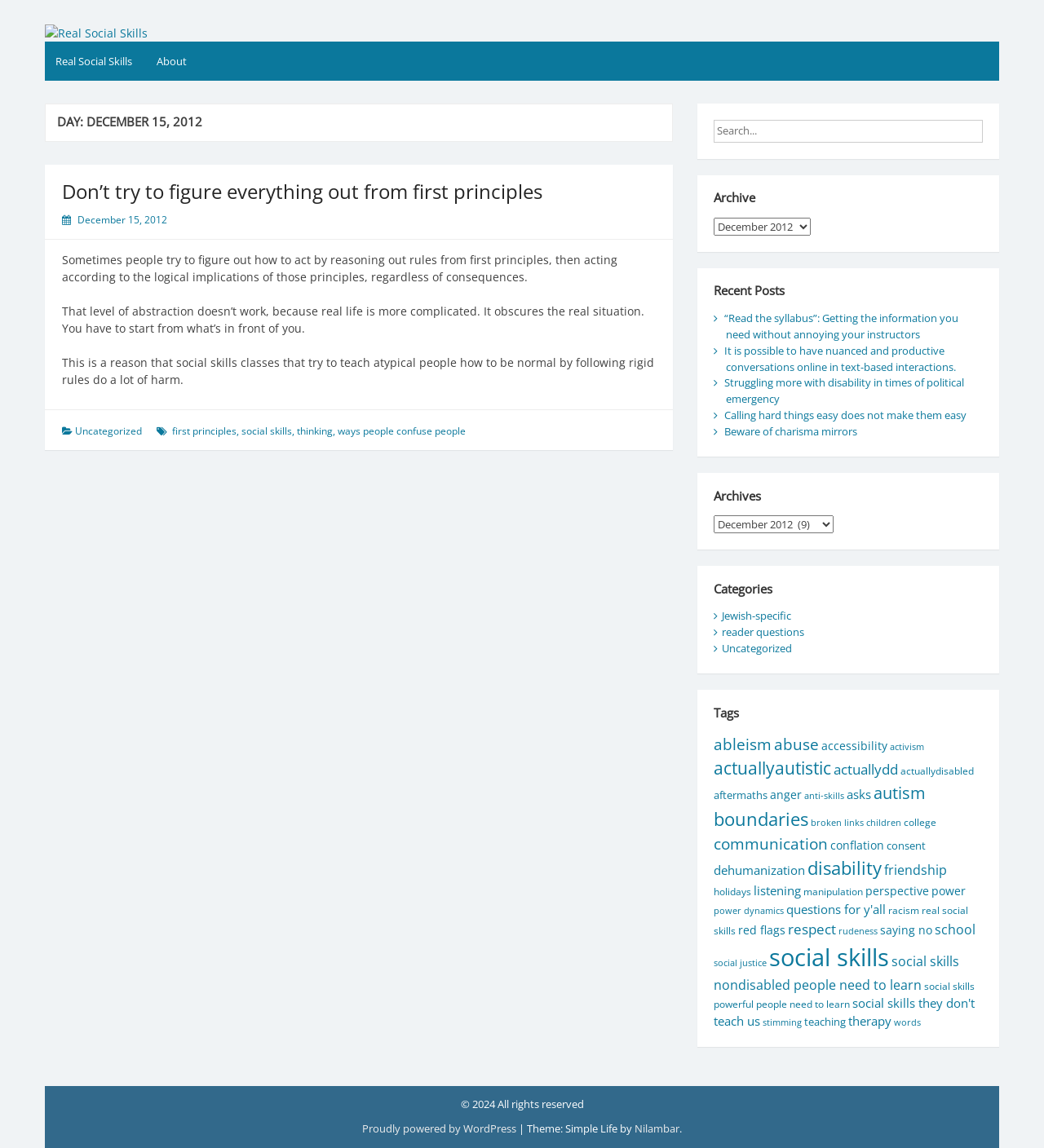Locate the bounding box coordinates of the item that should be clicked to fulfill the instruction: "Check related topics".

None